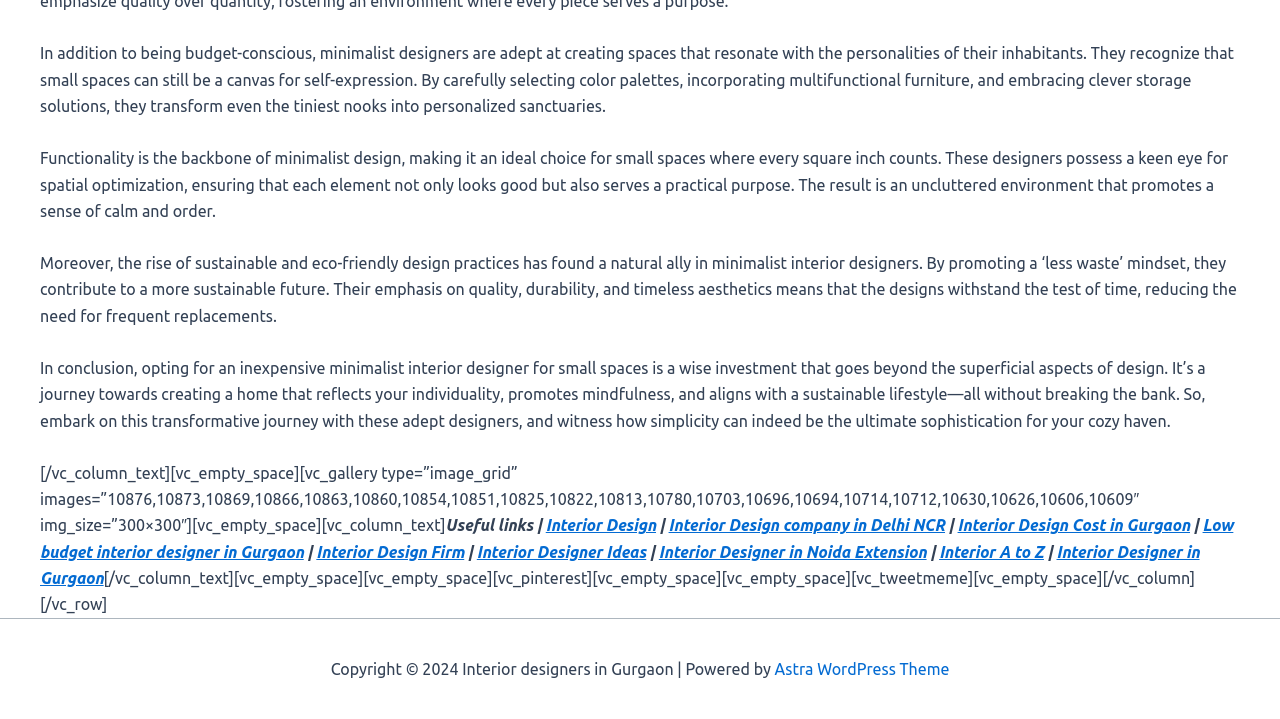Predict the bounding box of the UI element that fits this description: "Interior Designer in Noida Extension".

[0.515, 0.755, 0.724, 0.78]